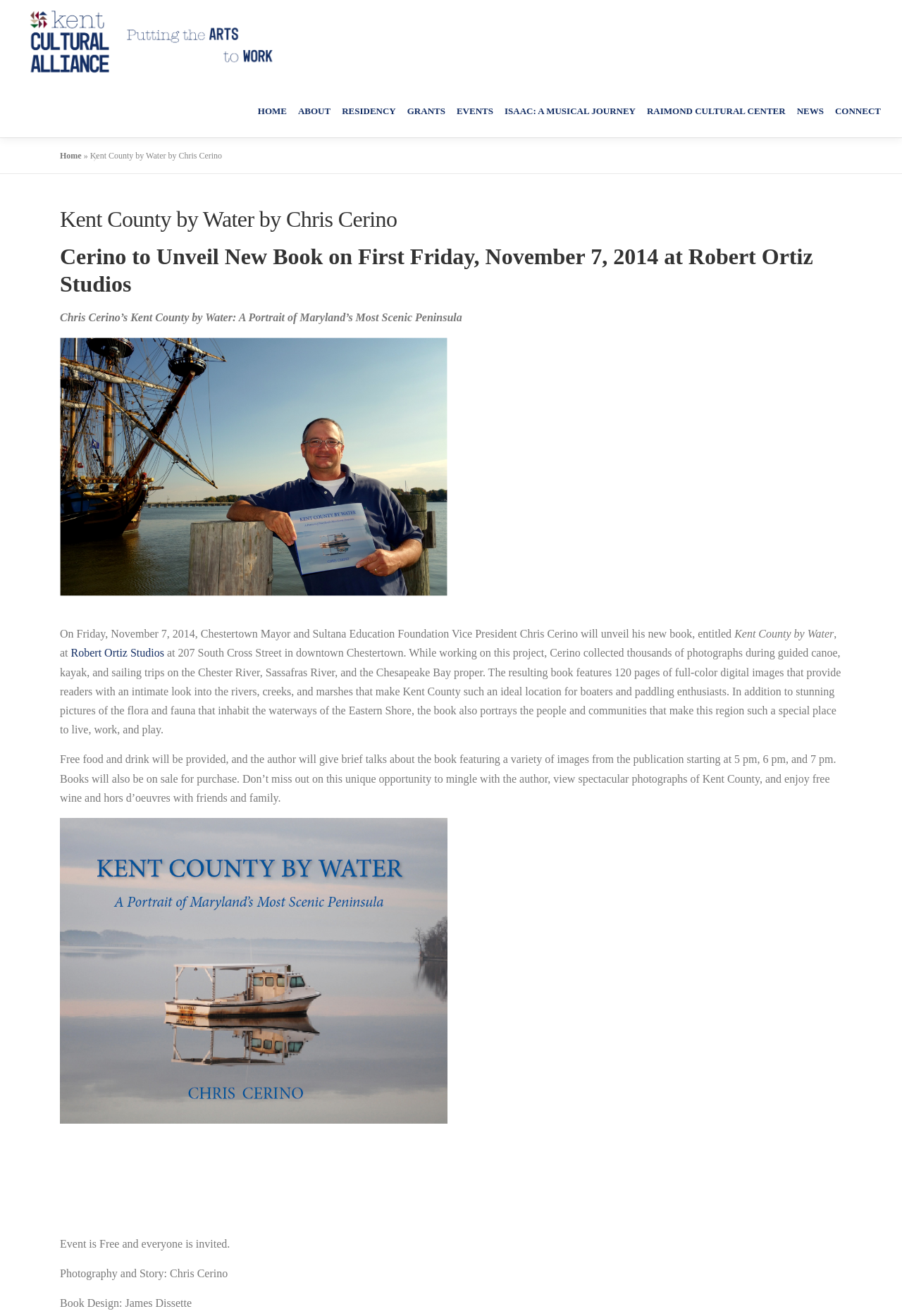Identify the bounding box for the UI element that is described as follows: "Robert Ortiz Studios".

[0.079, 0.492, 0.182, 0.501]